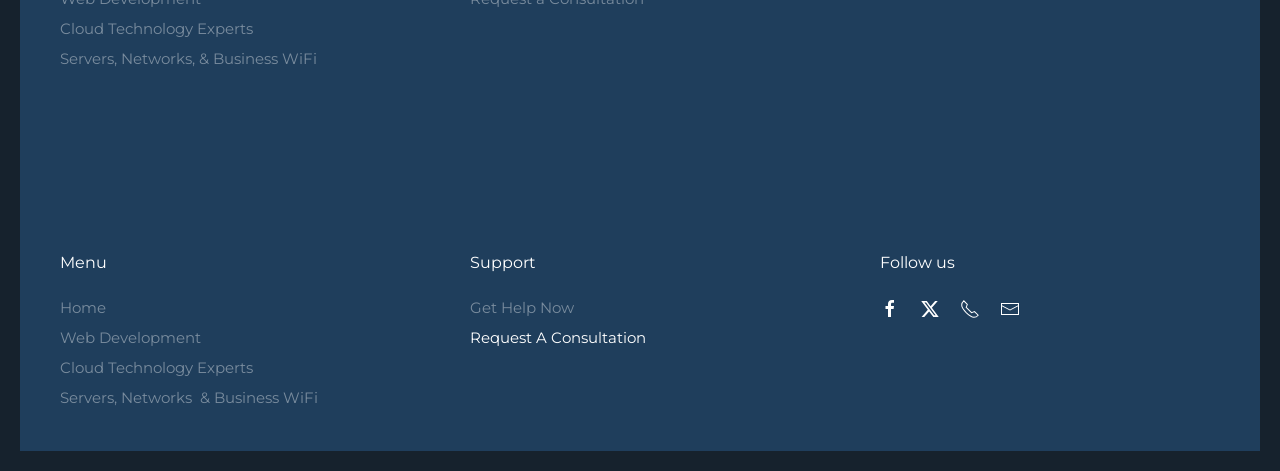Please find the bounding box coordinates of the section that needs to be clicked to achieve this instruction: "Get Help Now".

[0.367, 0.632, 0.448, 0.672]